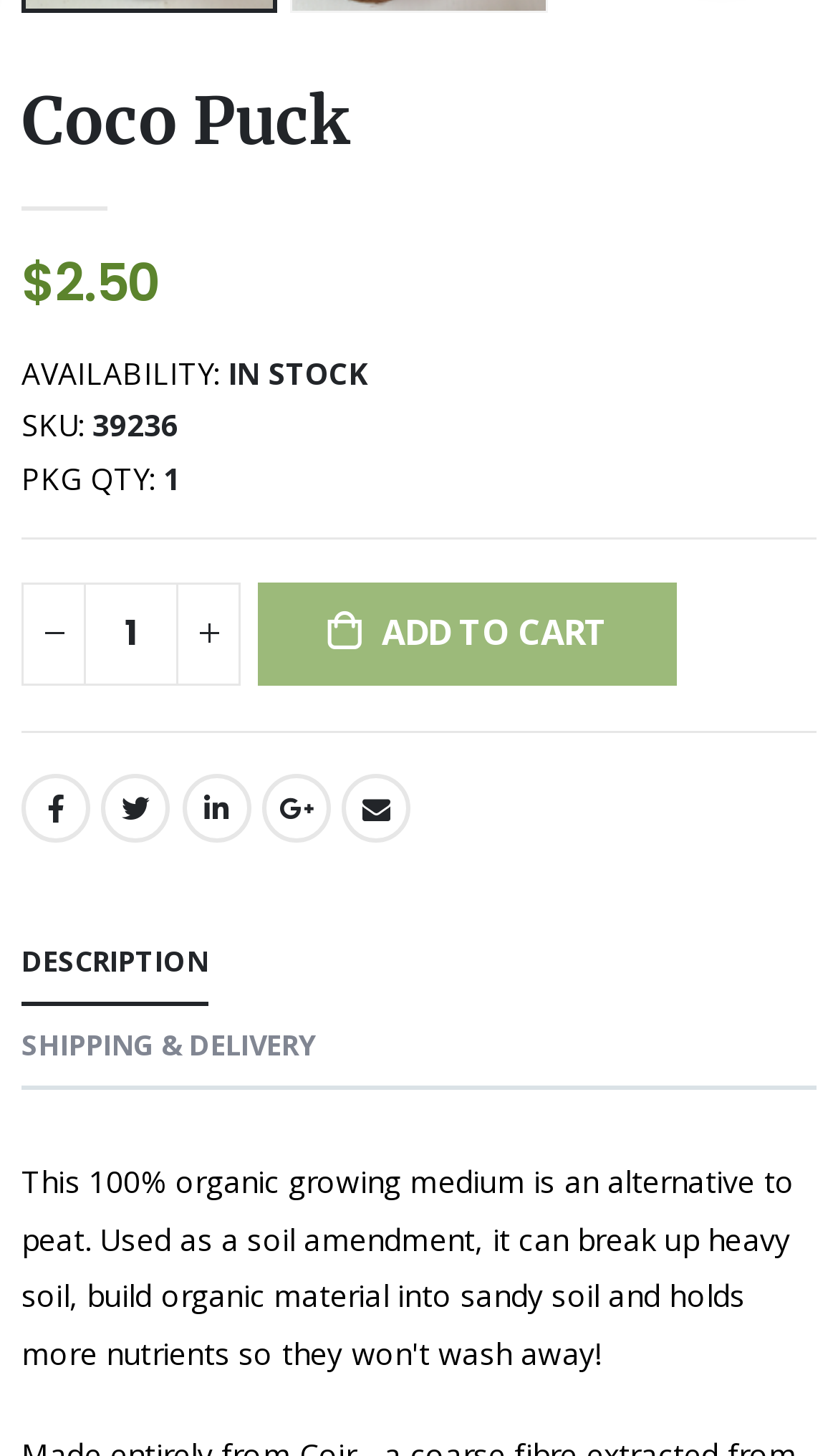Please provide a detailed answer to the question below by examining the image:
What is the price of Coco Puck?

The price of Coco Puck is mentioned as $2.50, which is displayed as a StaticText element with the bounding box coordinates [0.026, 0.169, 0.189, 0.218]